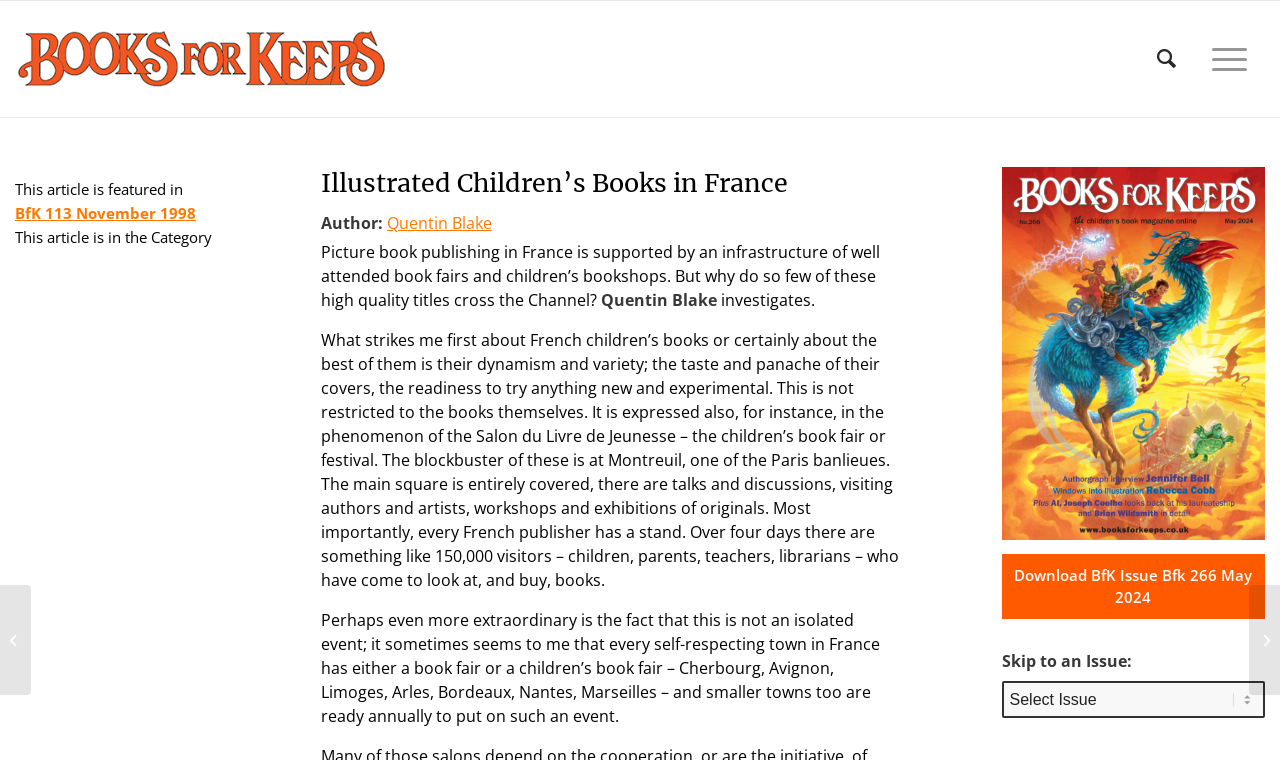Please identify the bounding box coordinates of where to click in order to follow the instruction: "Click on the 'Search' link".

[0.89, 0.001, 0.933, 0.154]